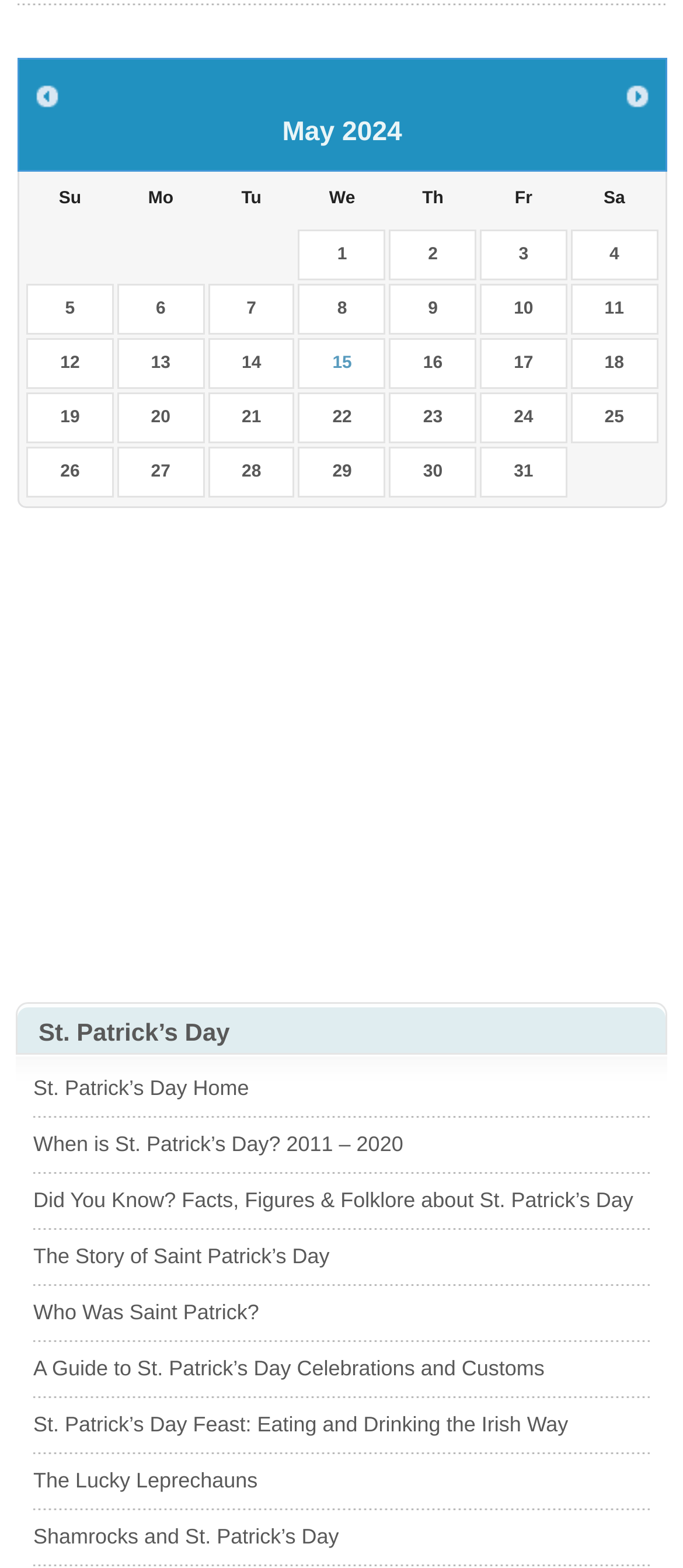Observe the image and answer the following question in detail: What is the current month?

The current month can be determined by looking at the text 'May' located at the top of the webpage, which indicates the current month.